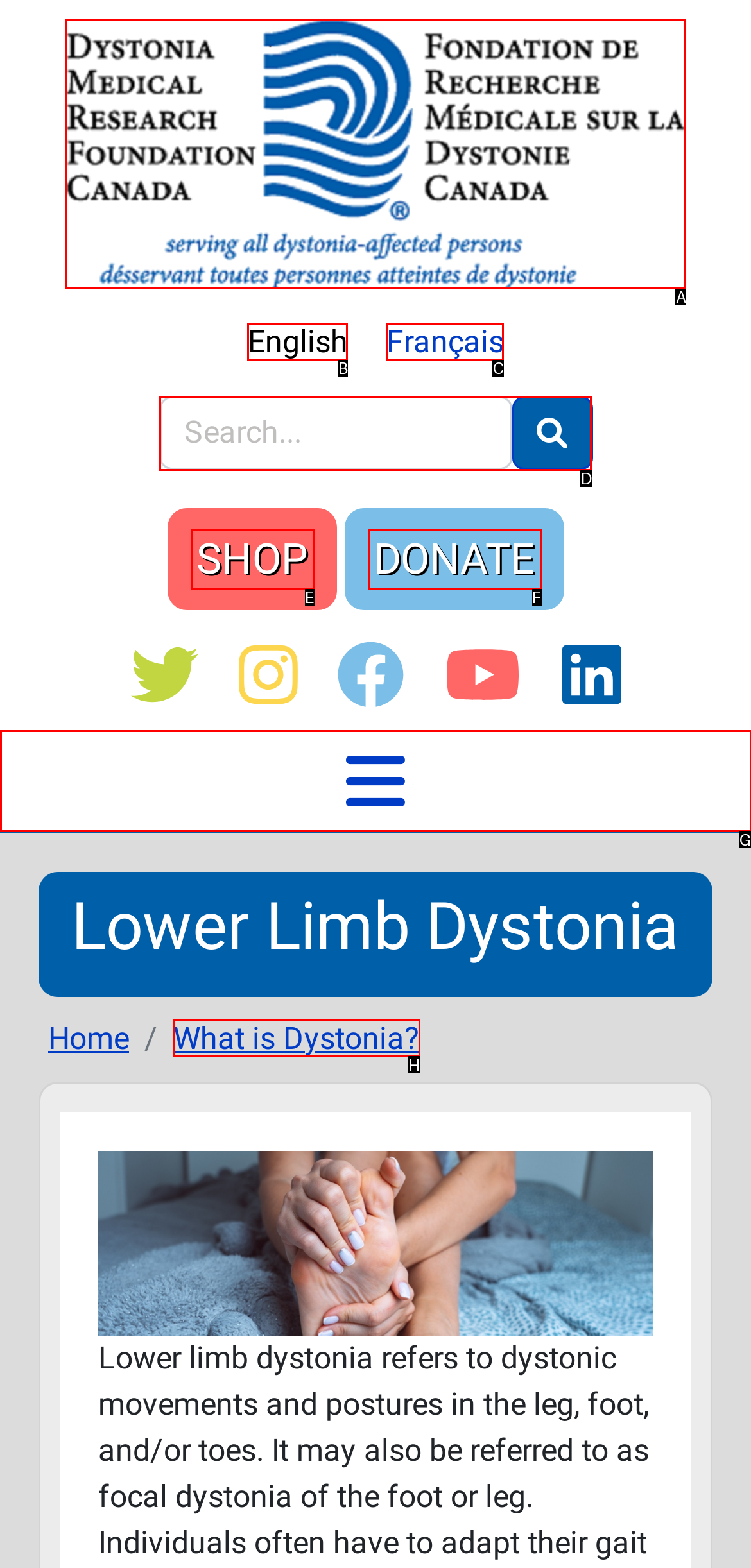Select the letter of the element you need to click to complete this task: search for something
Answer using the letter from the specified choices.

D